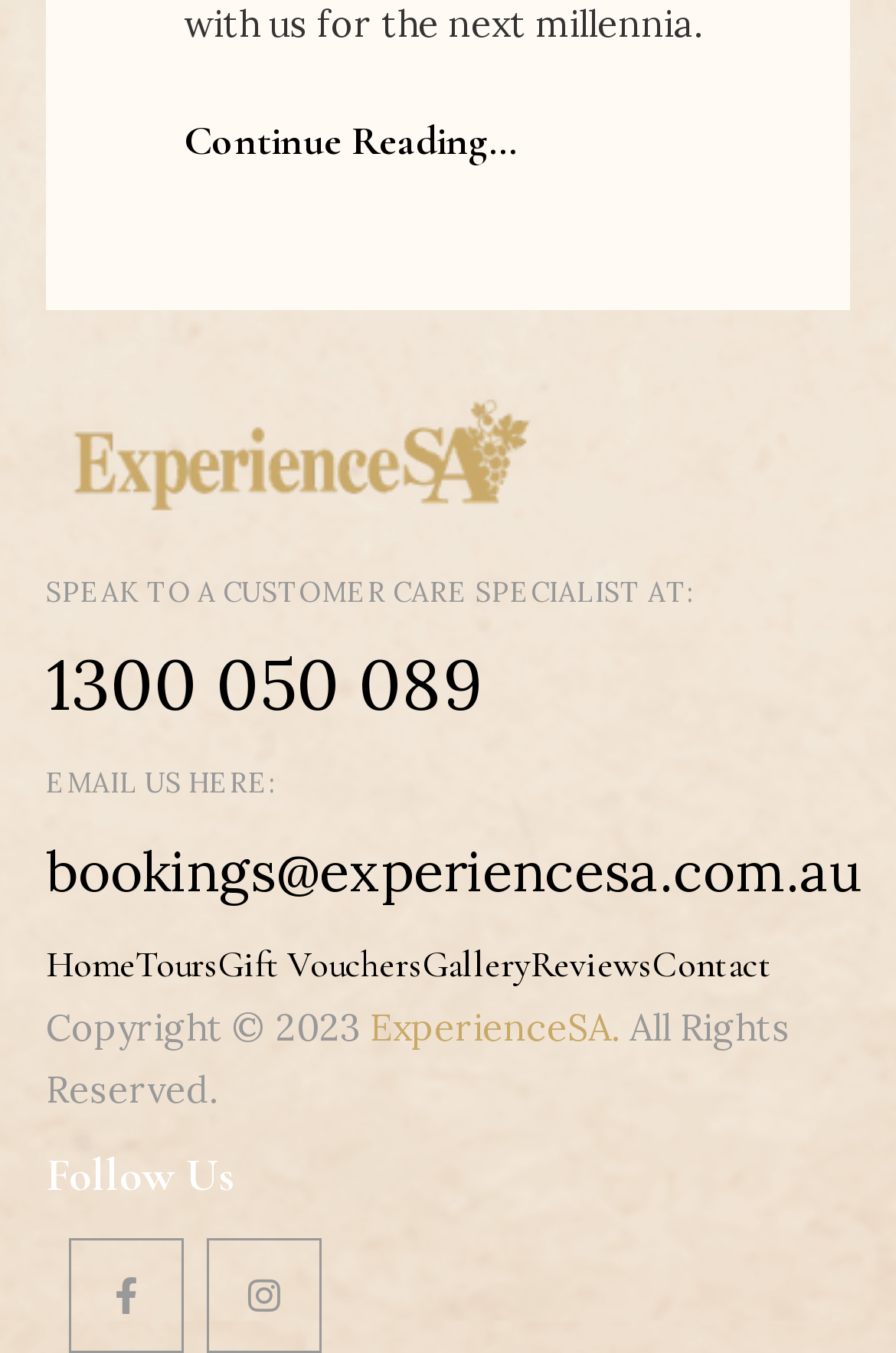Please locate the bounding box coordinates of the element that needs to be clicked to achieve the following instruction: "view the Gallery". The coordinates should be four float numbers between 0 and 1, i.e., [left, top, right, bottom].

[0.472, 0.693, 0.592, 0.737]